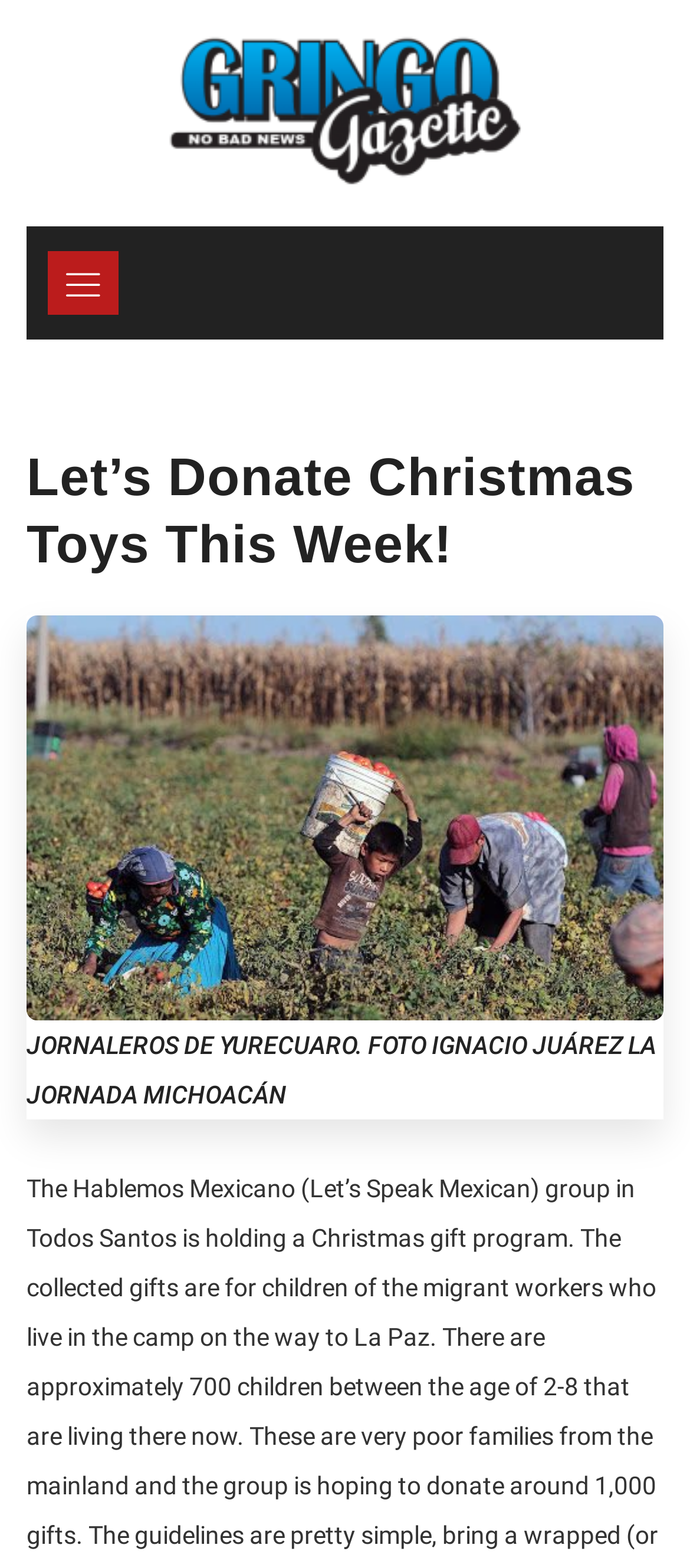Determine the bounding box coordinates for the HTML element mentioned in the following description: "aria-label="Toggle navigation"". The coordinates should be a list of four floats ranging from 0 to 1, represented as [left, top, right, bottom].

[0.038, 0.156, 0.203, 0.205]